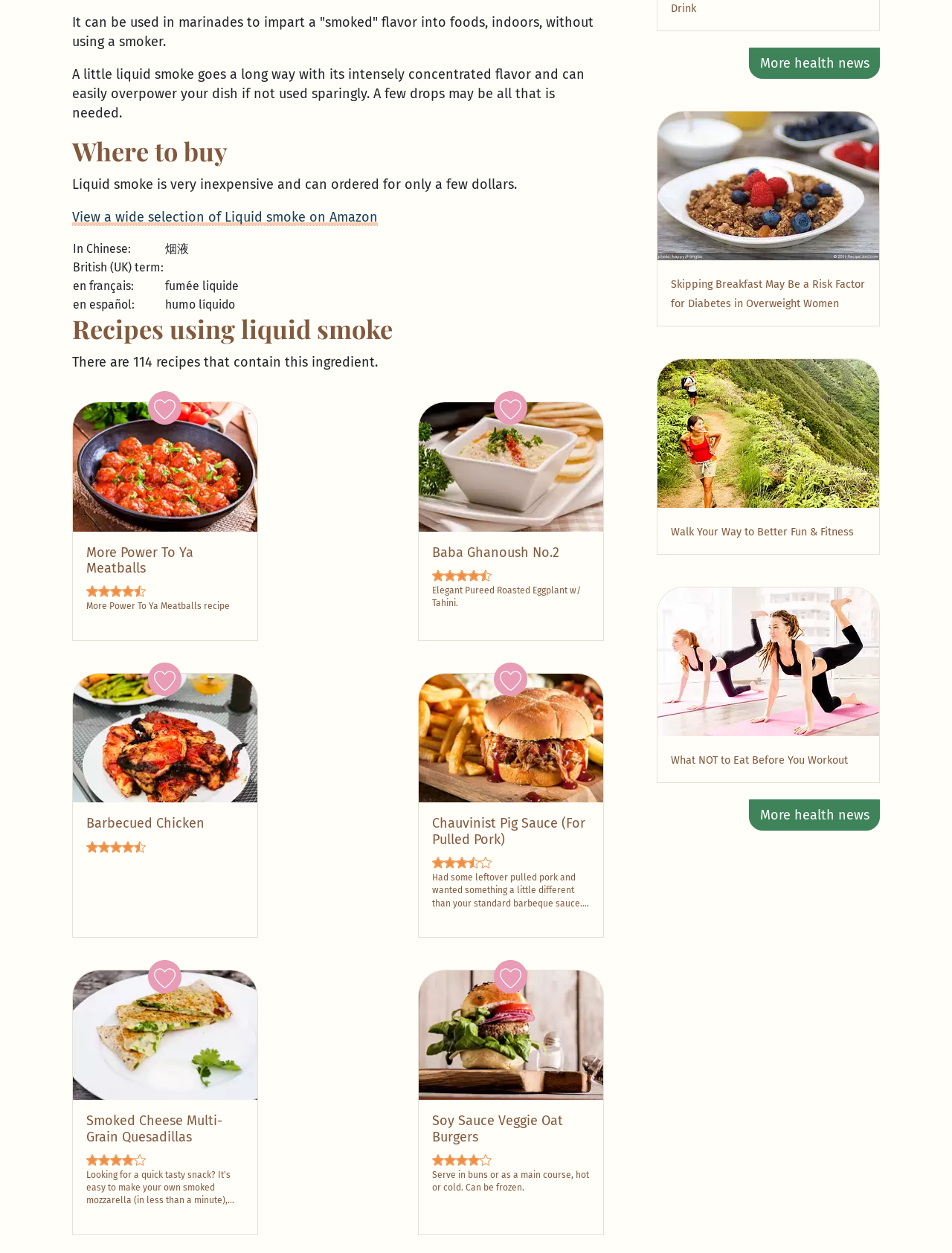Please answer the following question as detailed as possible based on the image: 
Where can I buy liquid smoke?

The webpage provides a link to view a wide selection of liquid smoke on Amazon, indicating that it can be purchased from this online retailer.